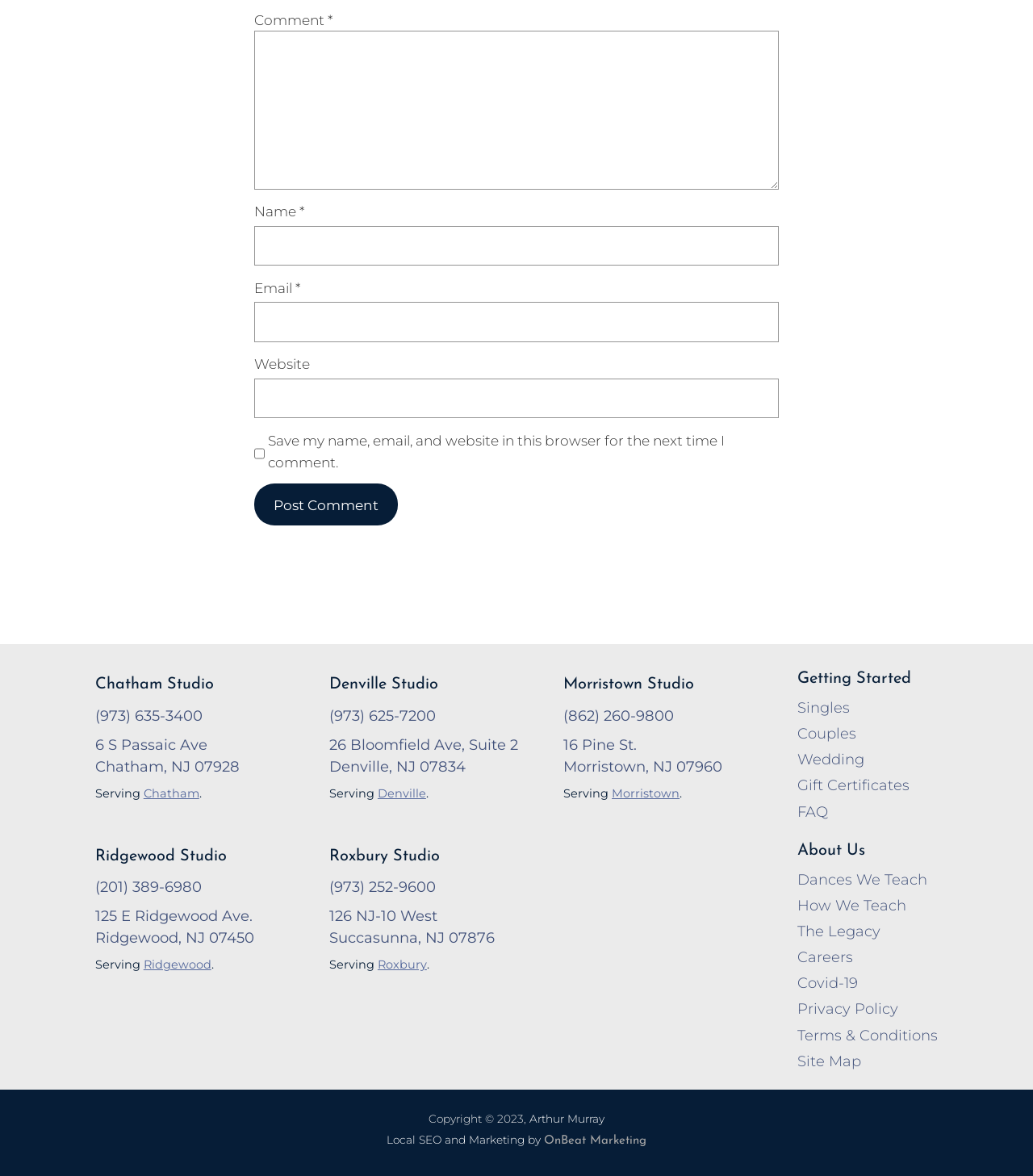Pinpoint the bounding box coordinates of the clickable element needed to complete the instruction: "Go to the FAQ page". The coordinates should be provided as four float numbers between 0 and 1: [left, top, right, bottom].

[0.772, 0.683, 0.802, 0.698]